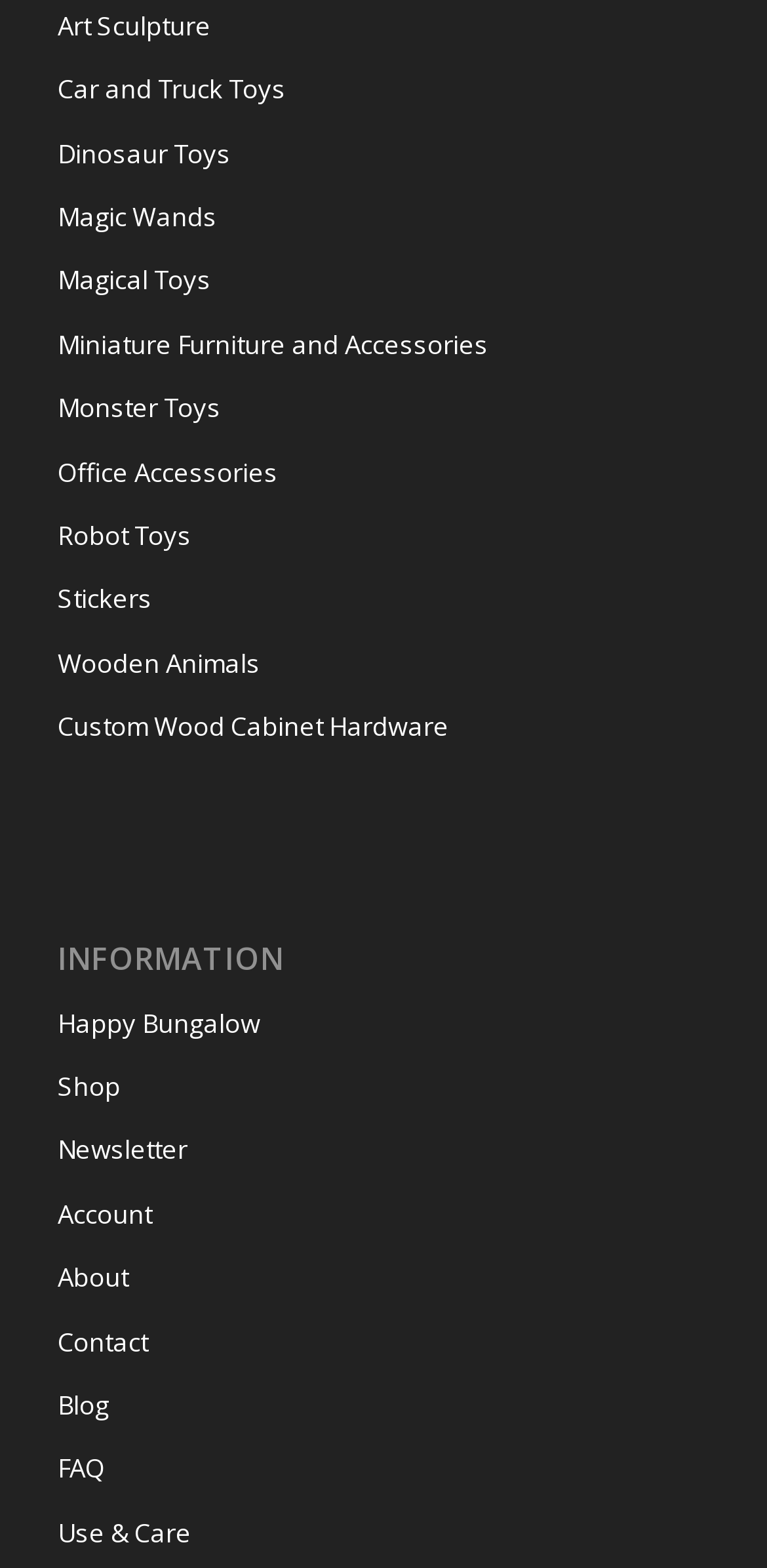Using the provided description Use & Care, find the bounding box coordinates for the UI element. Provide the coordinates in (top-left x, top-left y, bottom-right x, bottom-right y) format, ensuring all values are between 0 and 1.

[0.075, 0.958, 0.925, 0.999]